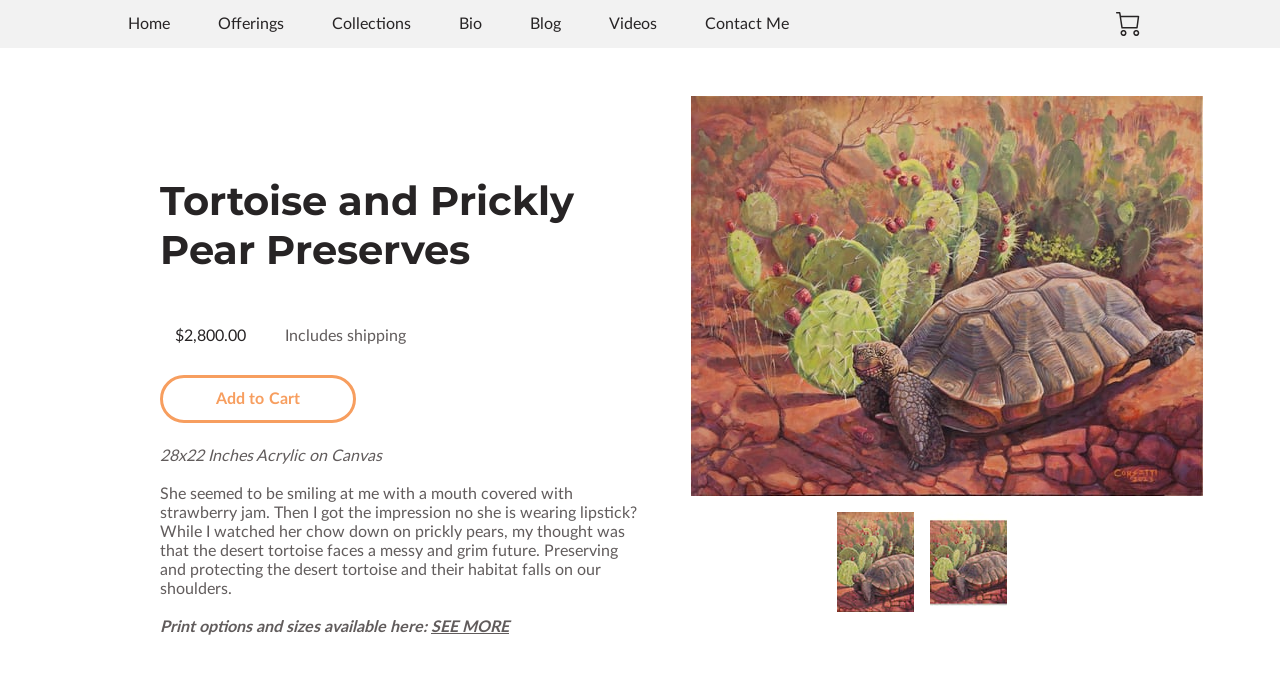Can you extract the headline from the webpage for me?

Tortoise and Prickly Pear Preserves